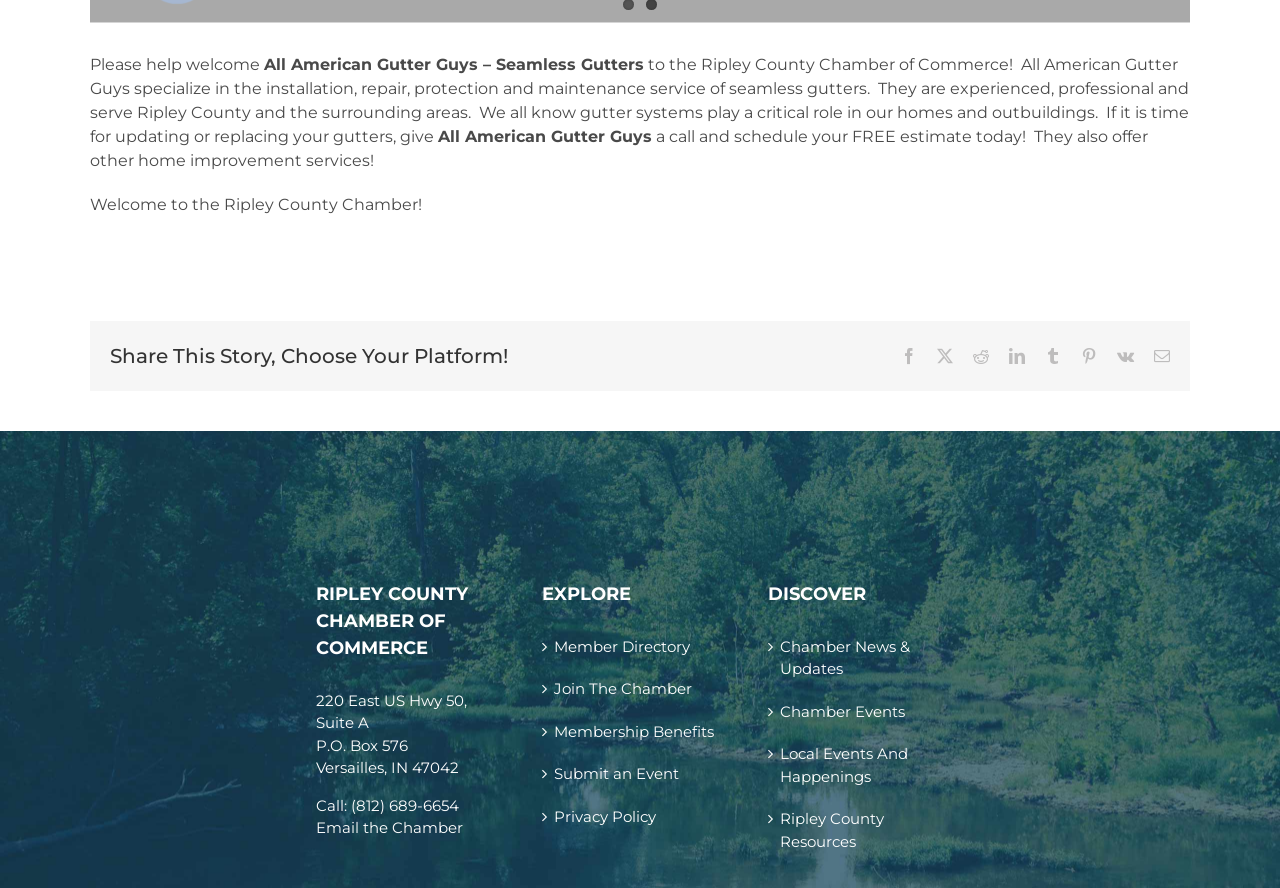Can you find the bounding box coordinates for the UI element given this description: "Ripley County Resources"? Provide the coordinates as four float numbers between 0 and 1: [left, top, right, bottom].

[0.609, 0.91, 0.745, 0.961]